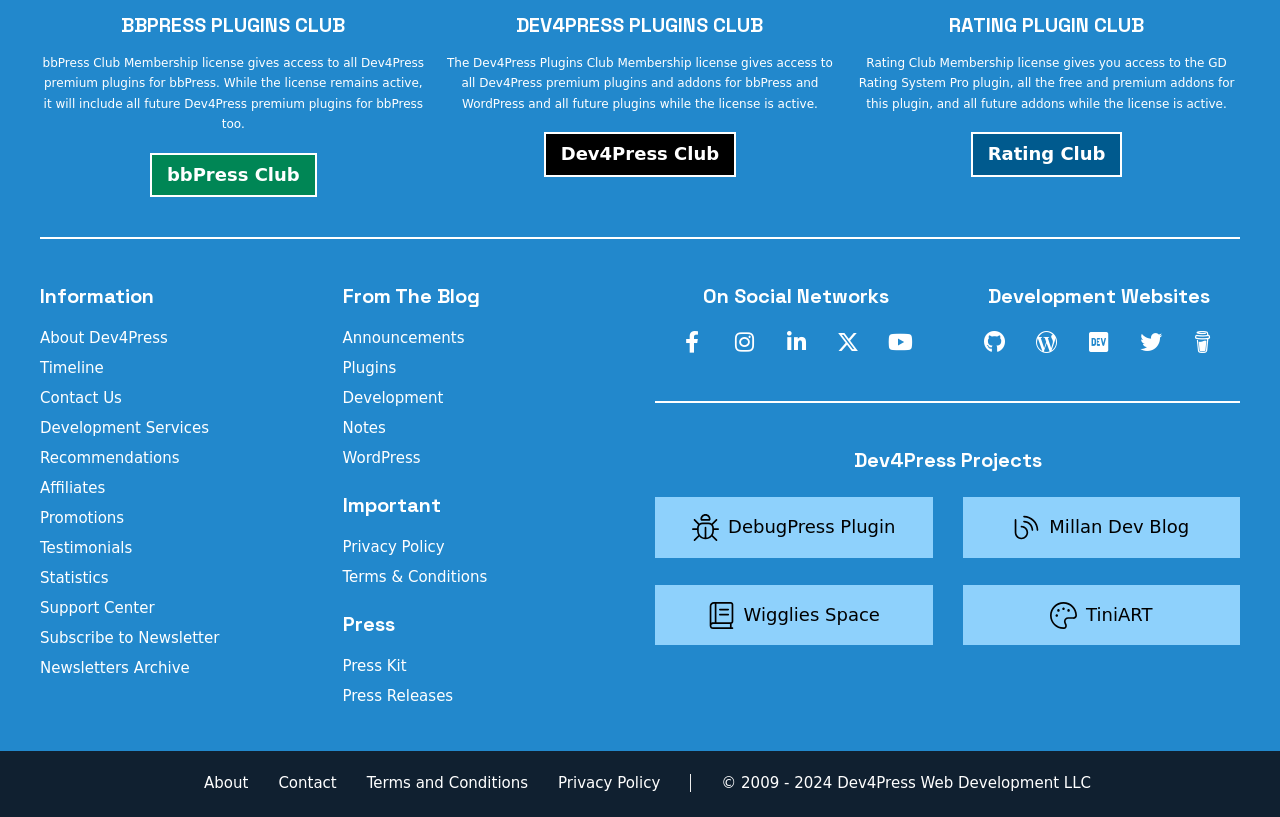What is the name of the development website that has a logo with a hammer icon?
Based on the screenshot, provide your answer in one word or phrase.

DebugPress Plugin